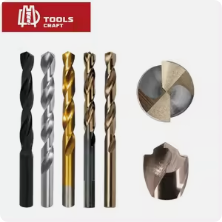Please provide a brief answer to the following inquiry using a single word or phrase:
Who are the target users of the drill bits?

DIY enthusiasts and professionals